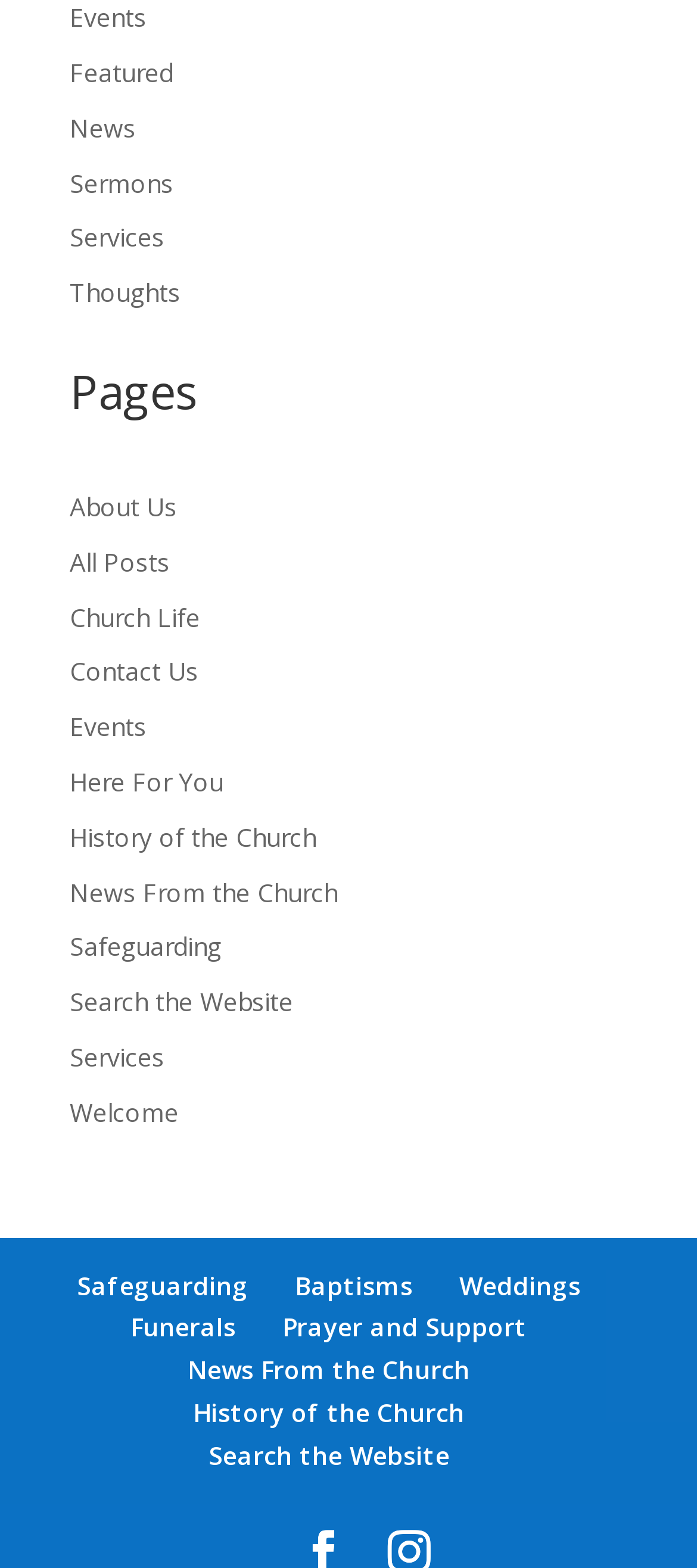Locate the bounding box coordinates of the region to be clicked to comply with the following instruction: "Click on Events". The coordinates must be four float numbers between 0 and 1, in the form [left, top, right, bottom].

[0.1, 0.0, 0.21, 0.022]